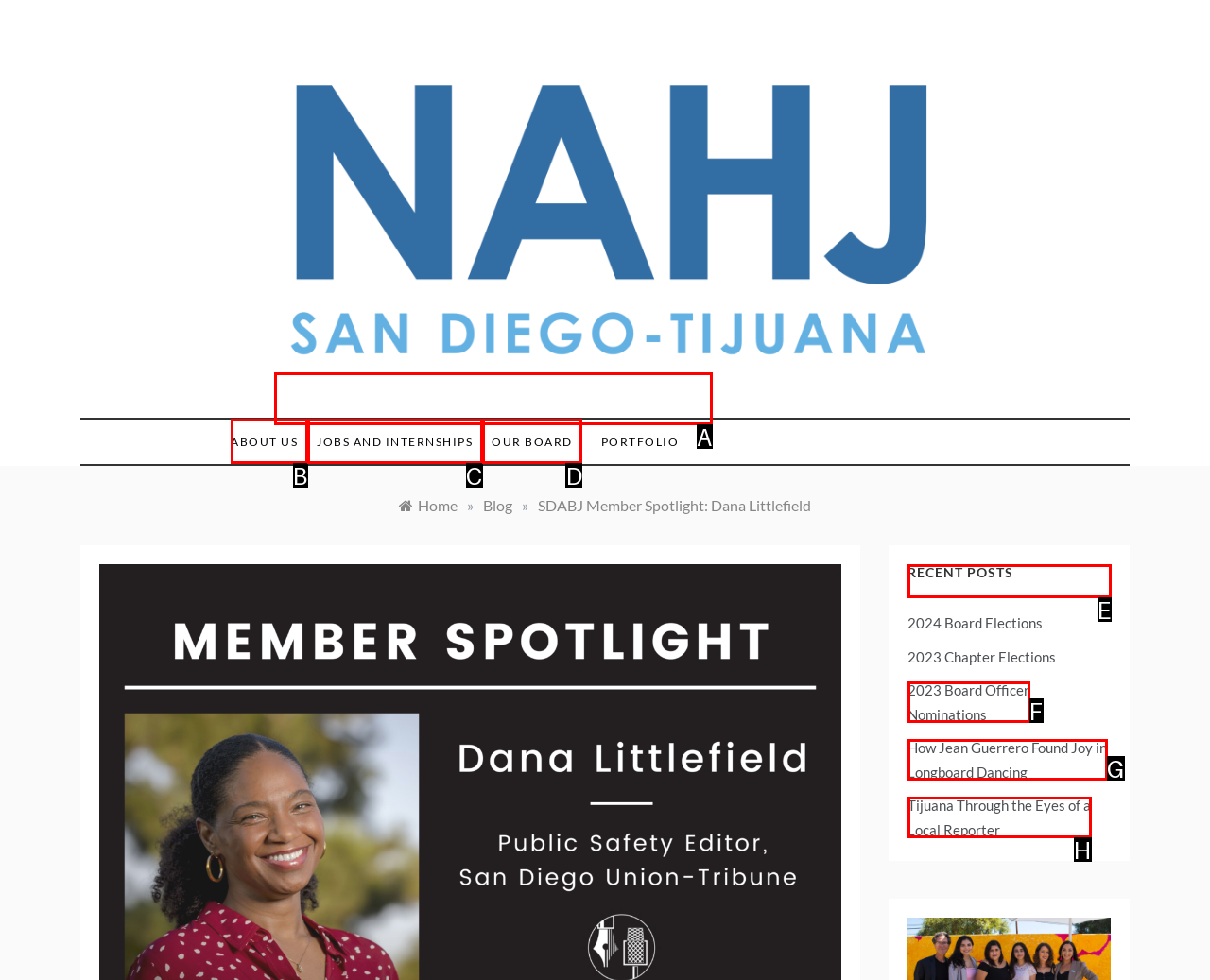Indicate which UI element needs to be clicked to fulfill the task: Click the 'News' link
Answer with the letter of the chosen option from the available choices directly.

None